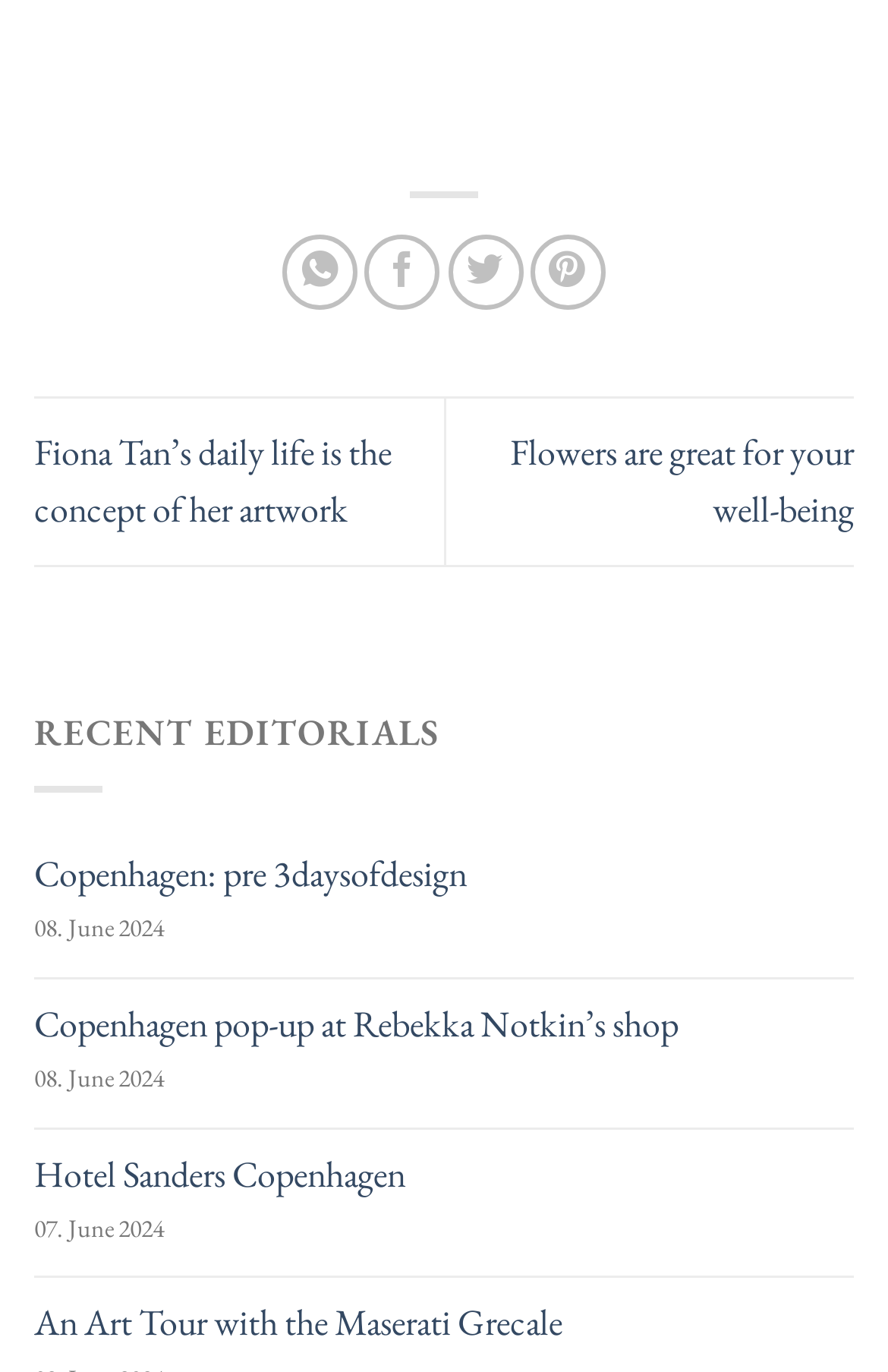Give a one-word or one-phrase response to the question: 
What is the title of the first editorial?

Fiona Tan’s daily life